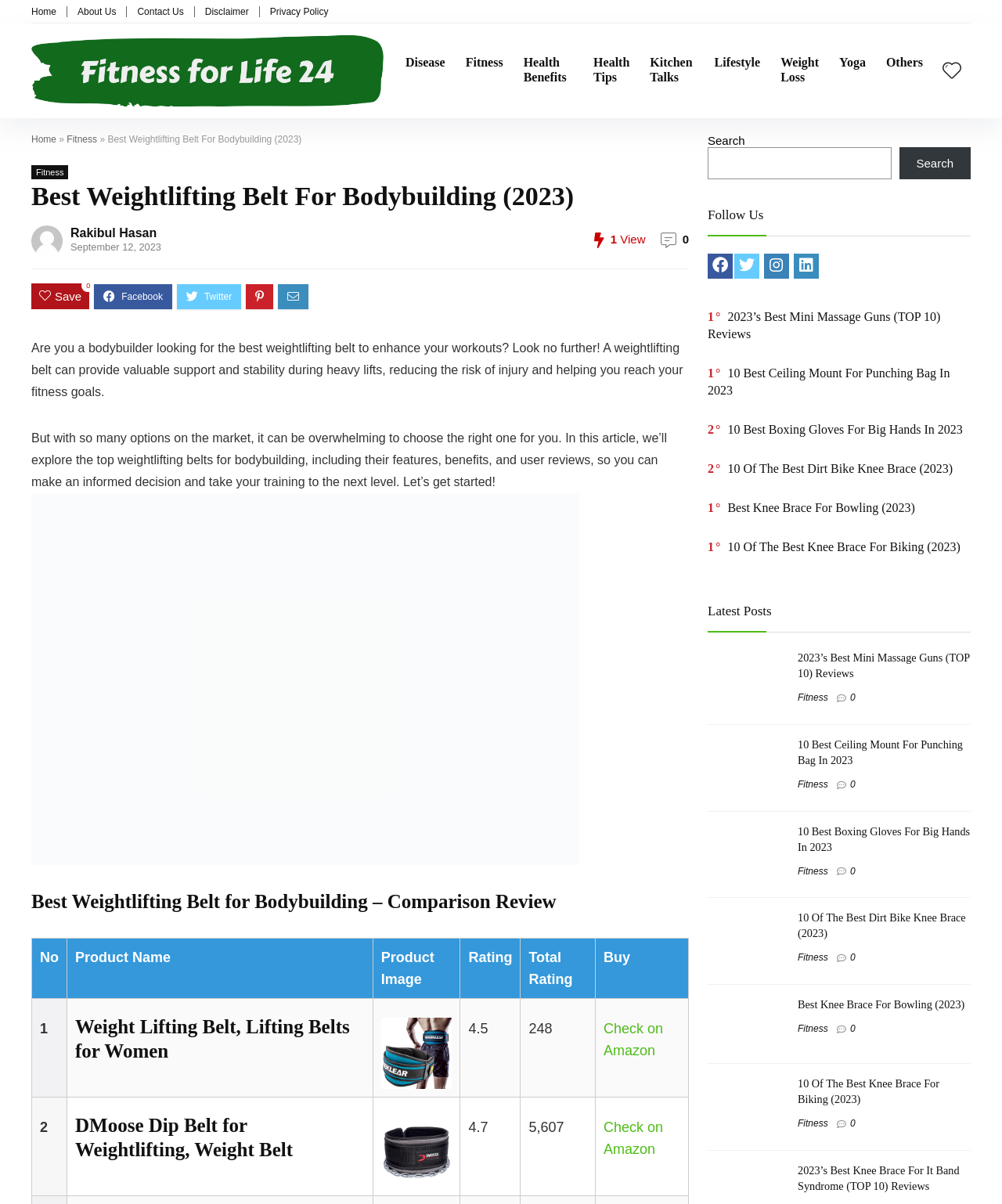How many weightlifting belts are compared in the article?
Give a one-word or short phrase answer based on the image.

At least 2